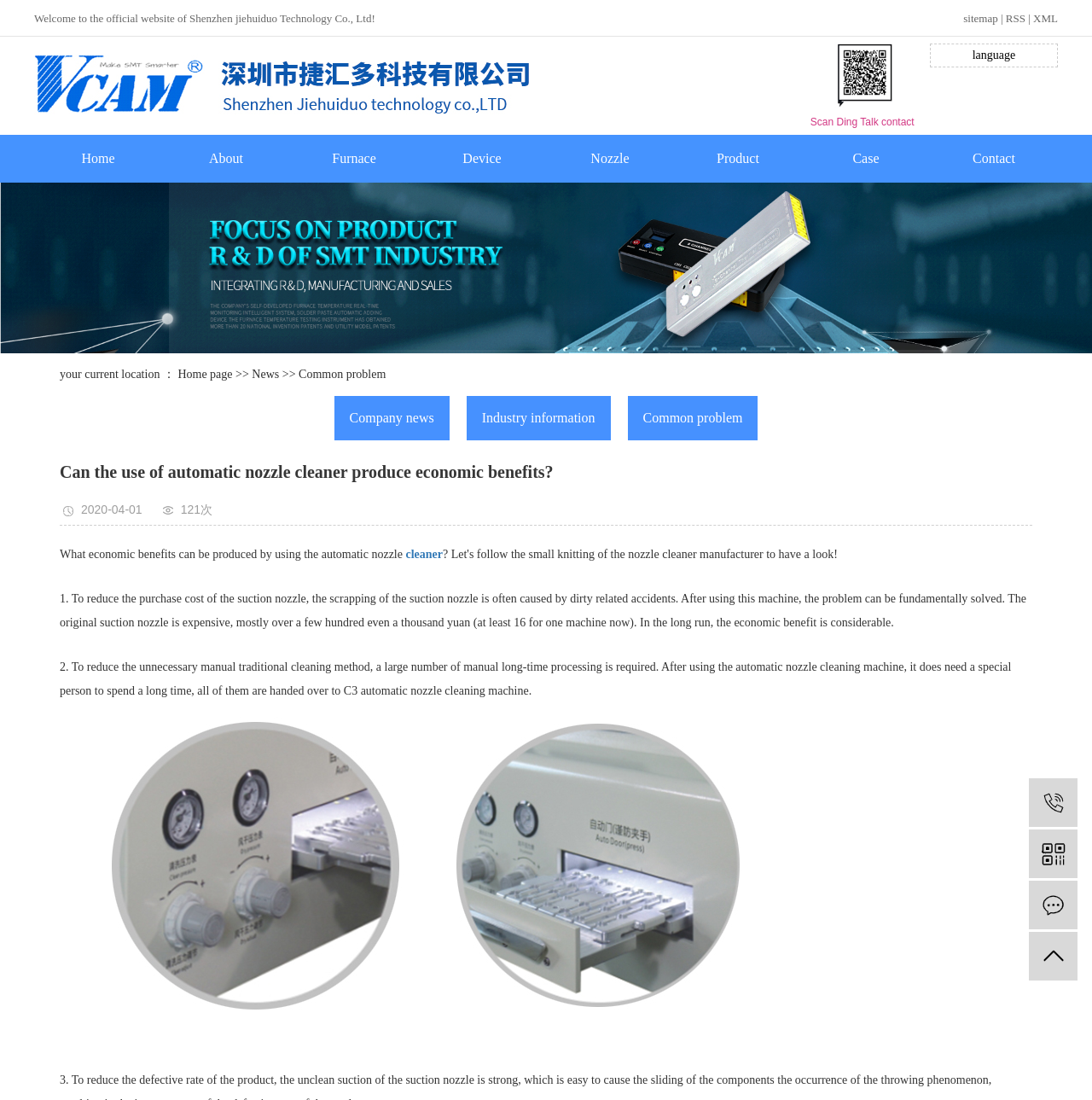Identify the bounding box coordinates of the section that should be clicked to achieve the task described: "Contact the company through 'Online Message'".

[0.942, 0.801, 0.987, 0.845]